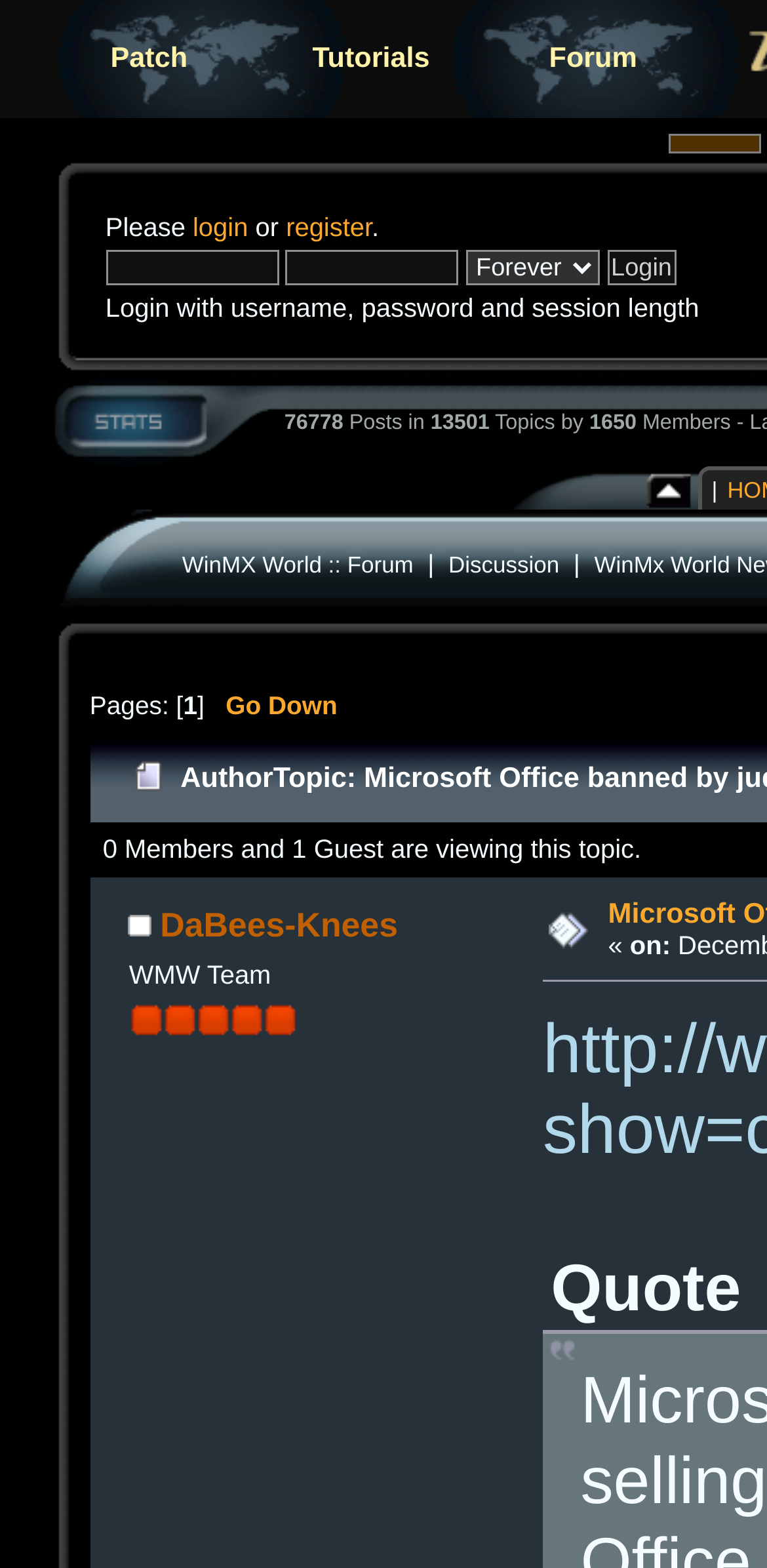Pinpoint the bounding box coordinates of the clickable element to carry out the following instruction: "Click the 'Patch' link."

[0.055, 0.003, 0.333, 0.073]